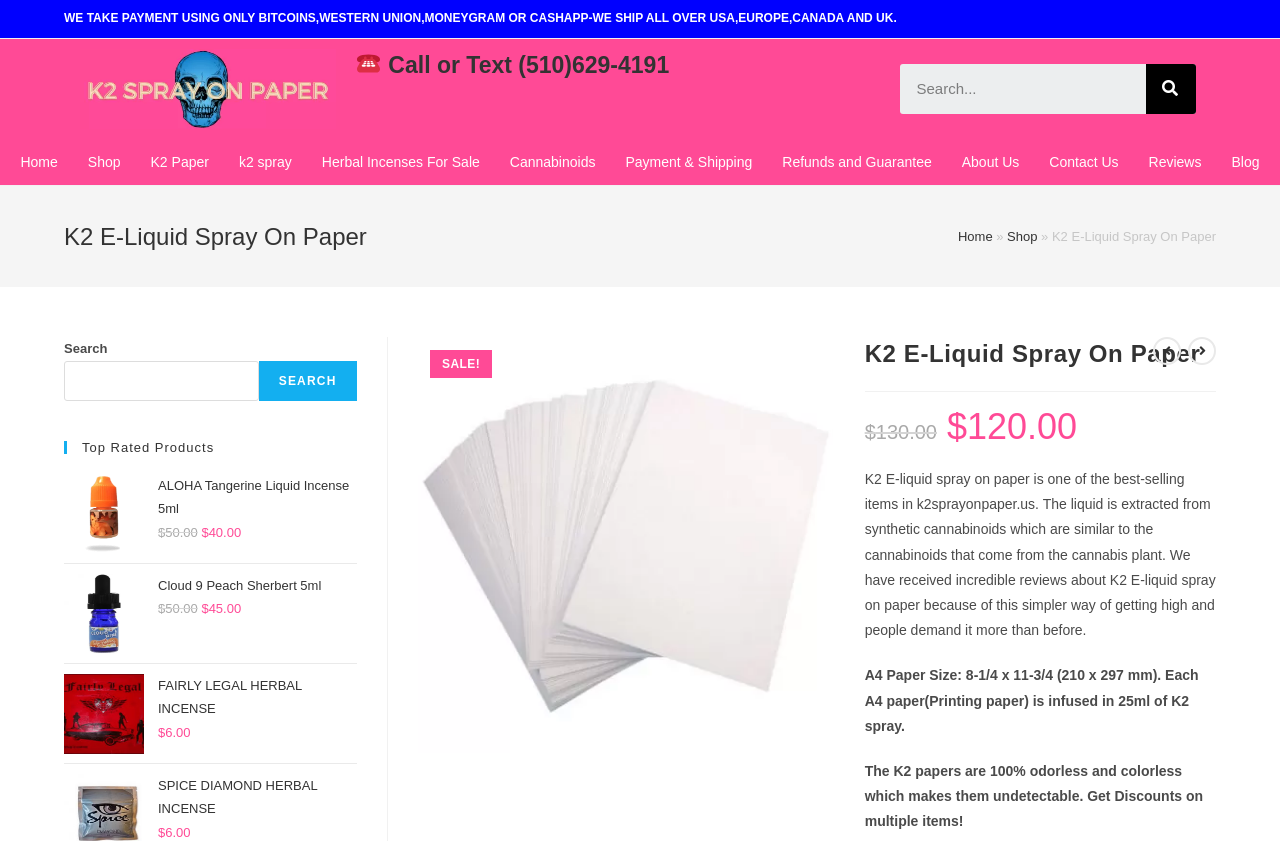Please specify the bounding box coordinates of the region to click in order to perform the following instruction: "Learn more about K2 E-Liquid Spray On Paper".

[0.676, 0.401, 0.95, 0.466]